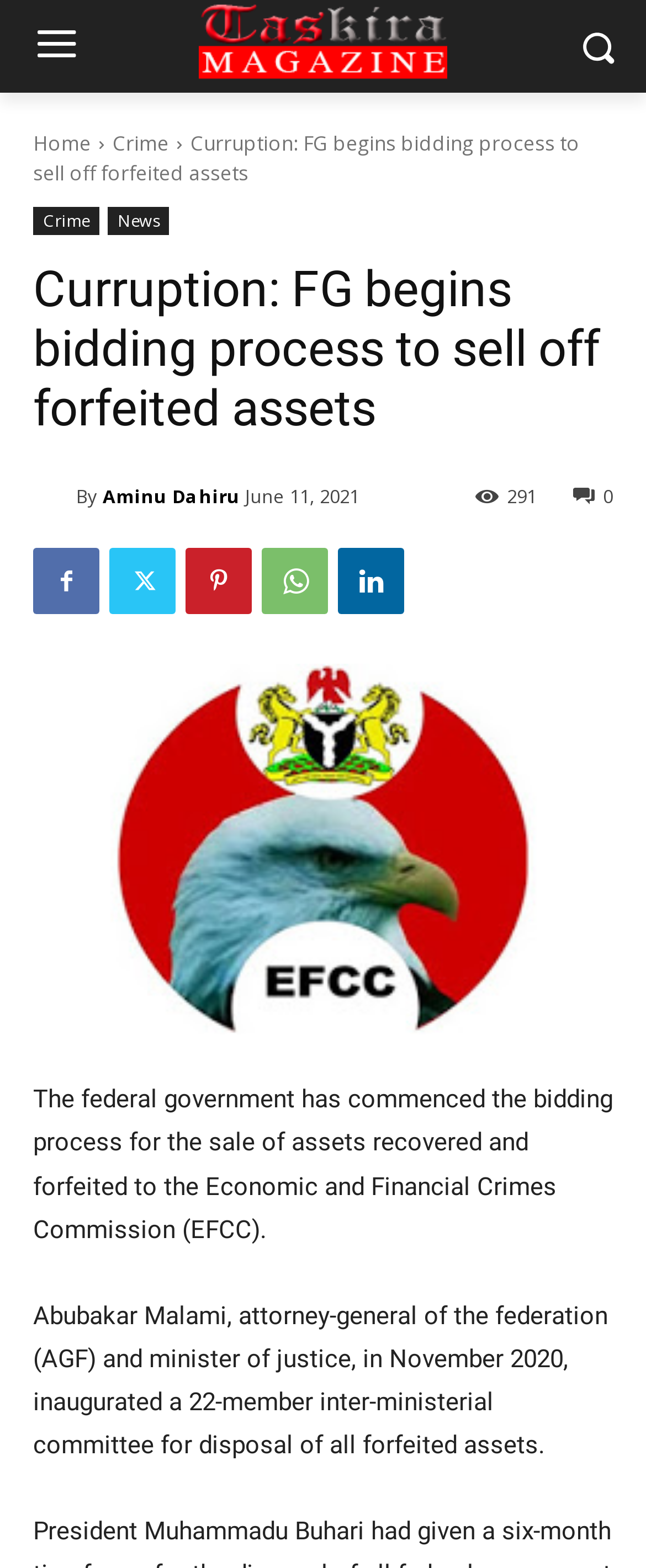Locate the bounding box coordinates of the region to be clicked to comply with the following instruction: "View more news". The coordinates must be four float numbers between 0 and 1, in the form [left, top, right, bottom].

[0.167, 0.132, 0.262, 0.15]